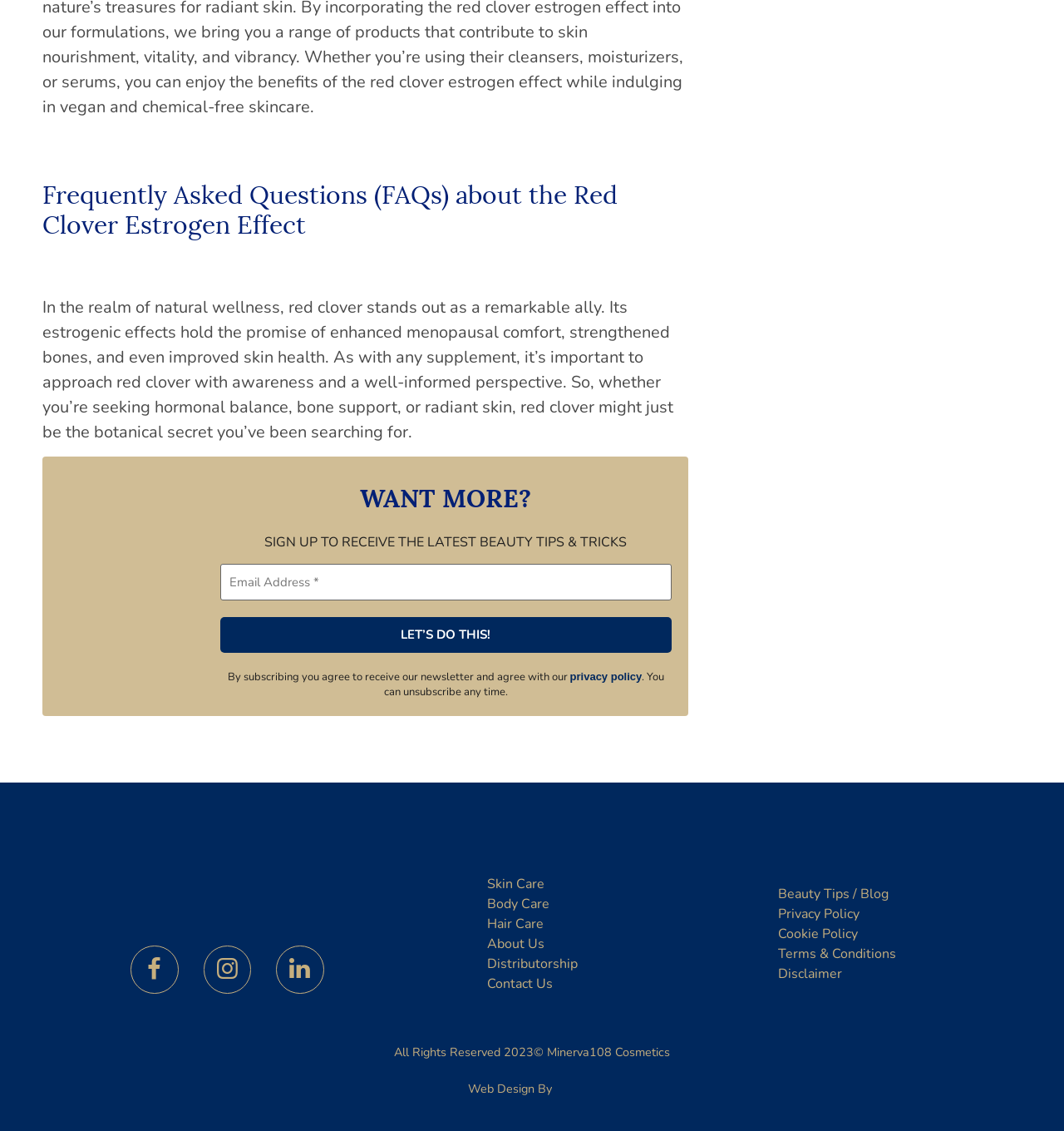Can you identify the bounding box coordinates of the clickable region needed to carry out this instruction: 'View the company's privacy policy'? The coordinates should be four float numbers within the range of 0 to 1, stated as [left, top, right, bottom].

[0.536, 0.592, 0.604, 0.603]